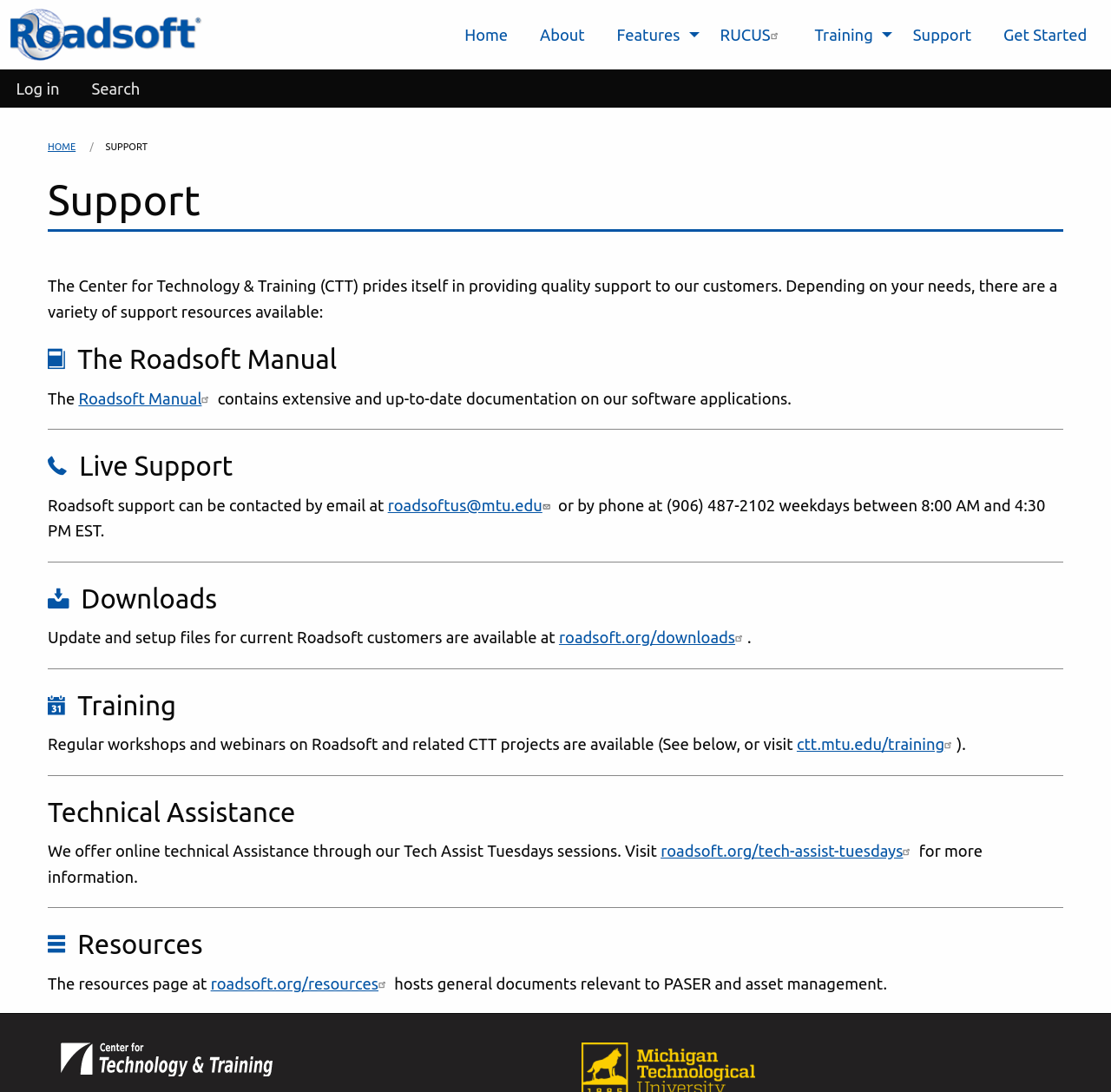Articulate a detailed summary of the webpage's content and design.

The webpage is titled "Support | Roadsoft" and has a banner at the top with a navigation menu. The menu has several items, including "Home", "About", "Features", "RUCUS", "Training", "Support", and "Get Started". Below the banner, there is a secondary navigation menu with links to "Log in" and "Search".

The main content of the page is divided into sections, each with a heading and descriptive text. The first section is titled "Support" and describes the Center for Technology & Training's (CTT) commitment to providing quality support to its customers. It mentions that there are various support resources available, depending on the customer's needs.

The next section is titled "The Roadsoft Manual" and contains a link to an external resource with extensive documentation on Roadsoft software applications. Below this section, there is a horizontal separator line.

The following section is titled "Live Support" and provides contact information for Roadsoft support, including an email address and phone number. There is another horizontal separator line below this section.

The next section is titled "Downloads" and mentions that update and setup files for current Roadsoft customers are available at an external link. Another horizontal separator line follows this section.

The subsequent section is titled "Training" and describes regular workshops and webinars on Roadsoft and related CTT projects. It includes a link to an external resource for more information. A horizontal separator line separates this section from the next one.

The next section is titled "Technical Assistance" and describes online technical assistance through Tech Assist Tuesdays sessions. It includes a link to an external resource for more information. Another horizontal separator line follows this section.

The final section is titled "Resources" and mentions that the resources page at an external link hosts general documents relevant to PASER and asset management. At the bottom of the page, there is an image of the Center for Technology and Training.